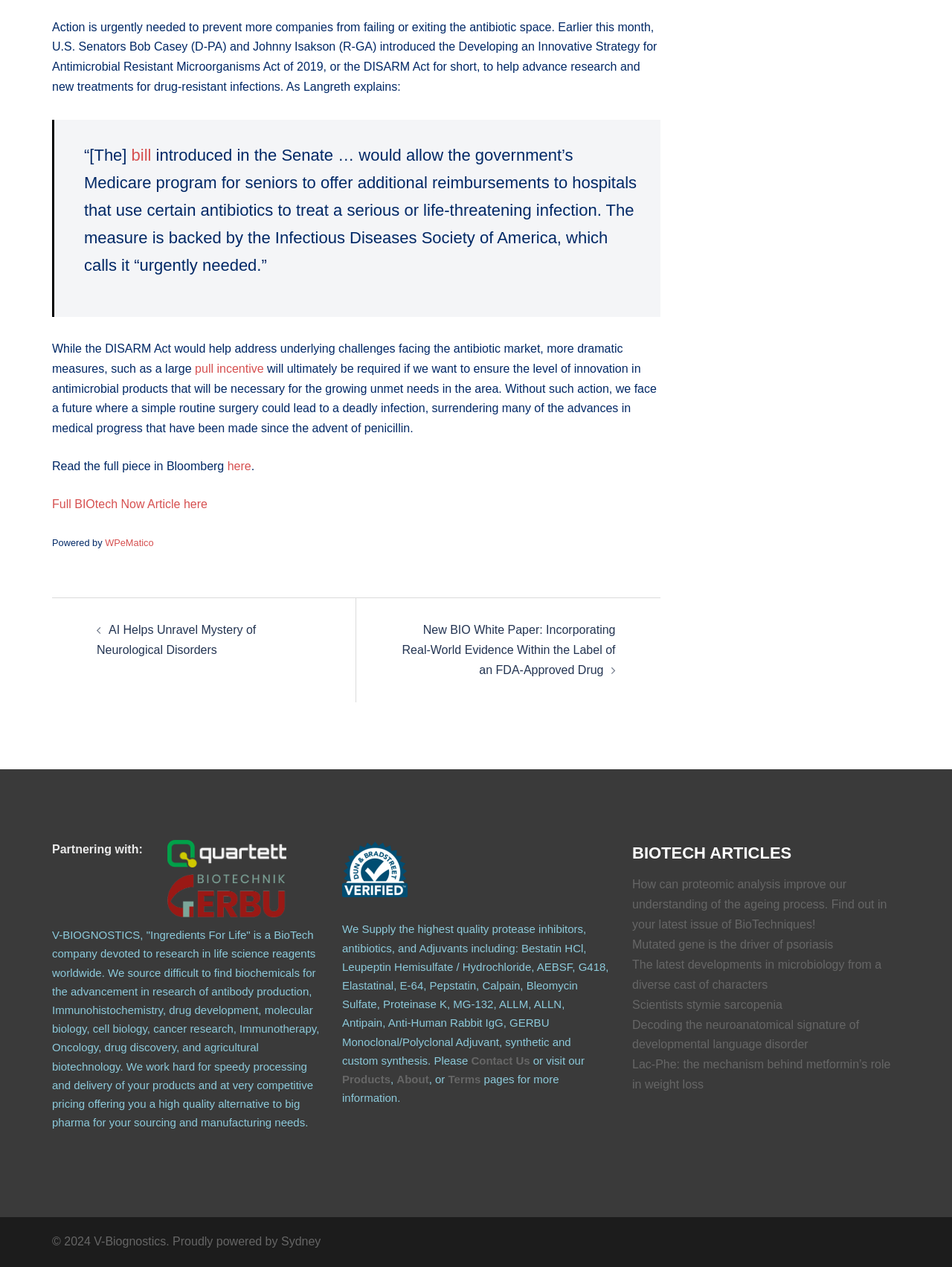Identify the bounding box coordinates of the clickable region to carry out the given instruction: "Visit the article about AI Helps Unravel Mystery of Neurological Disorders".

[0.102, 0.492, 0.269, 0.518]